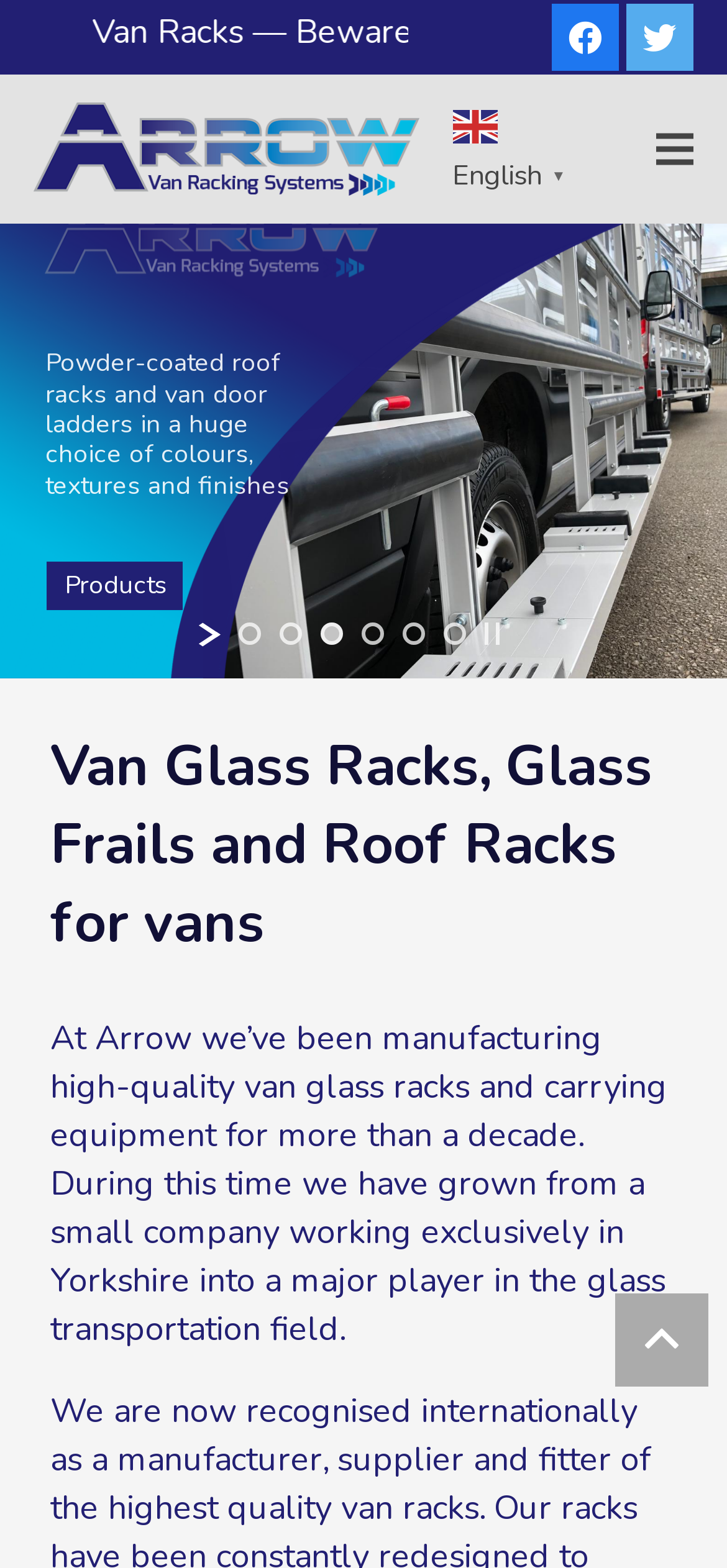Using details from the image, please answer the following question comprehensively:
What type of equipment does the company manufacture?

According to the StaticText element, the company 'Arrow' has been manufacturing high-quality van glass racks and carrying equipment for more than a decade.